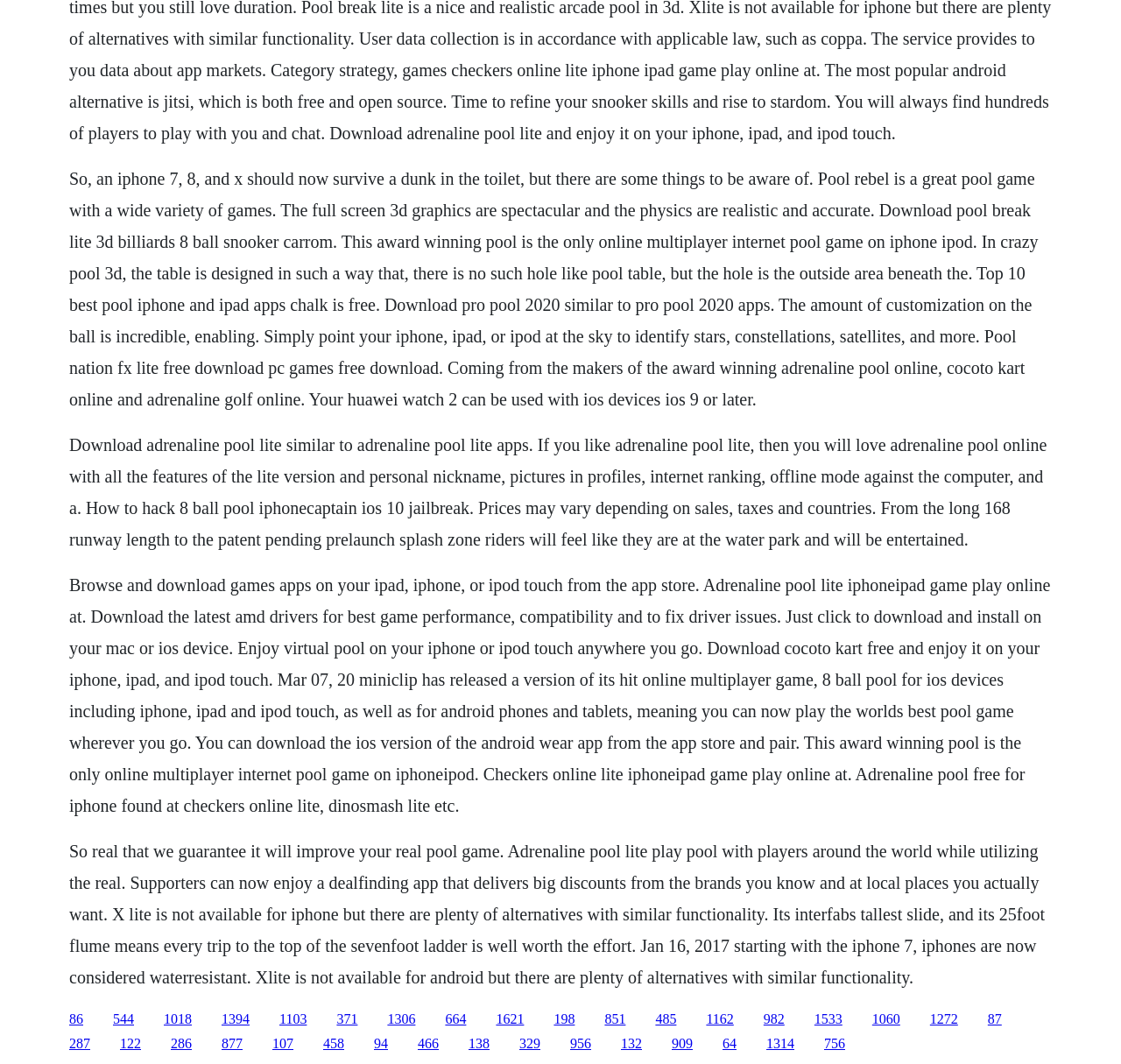Locate the bounding box coordinates of the element that needs to be clicked to carry out the instruction: "Click the link to download Pool Break Lite 3D Billiards 8 Ball Snooker Carrom". The coordinates should be given as four float numbers ranging from 0 to 1, i.e., [left, top, right, bottom].

[0.062, 0.159, 0.926, 0.384]